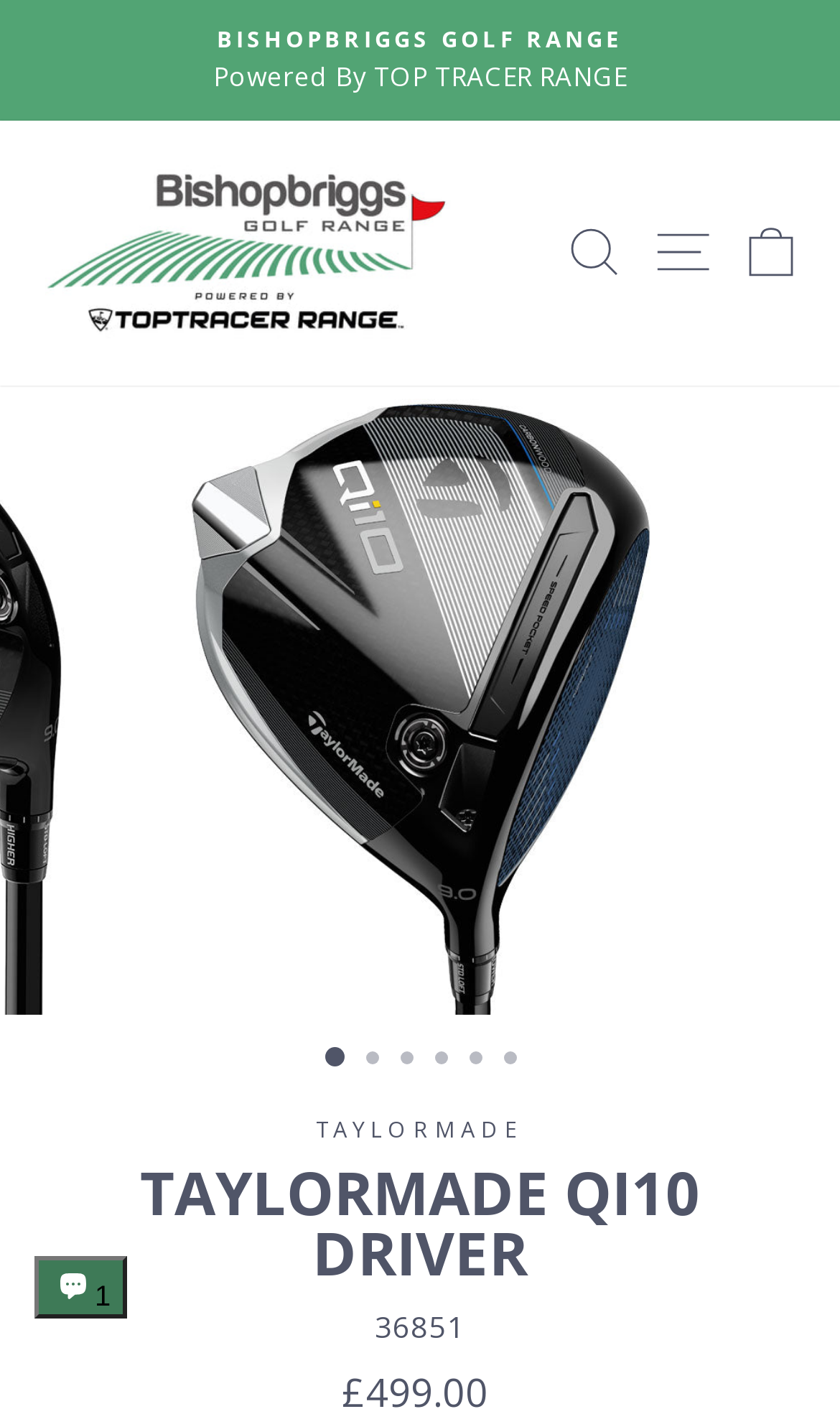Is the chat window expanded?
Look at the screenshot and respond with one word or a short phrase.

True